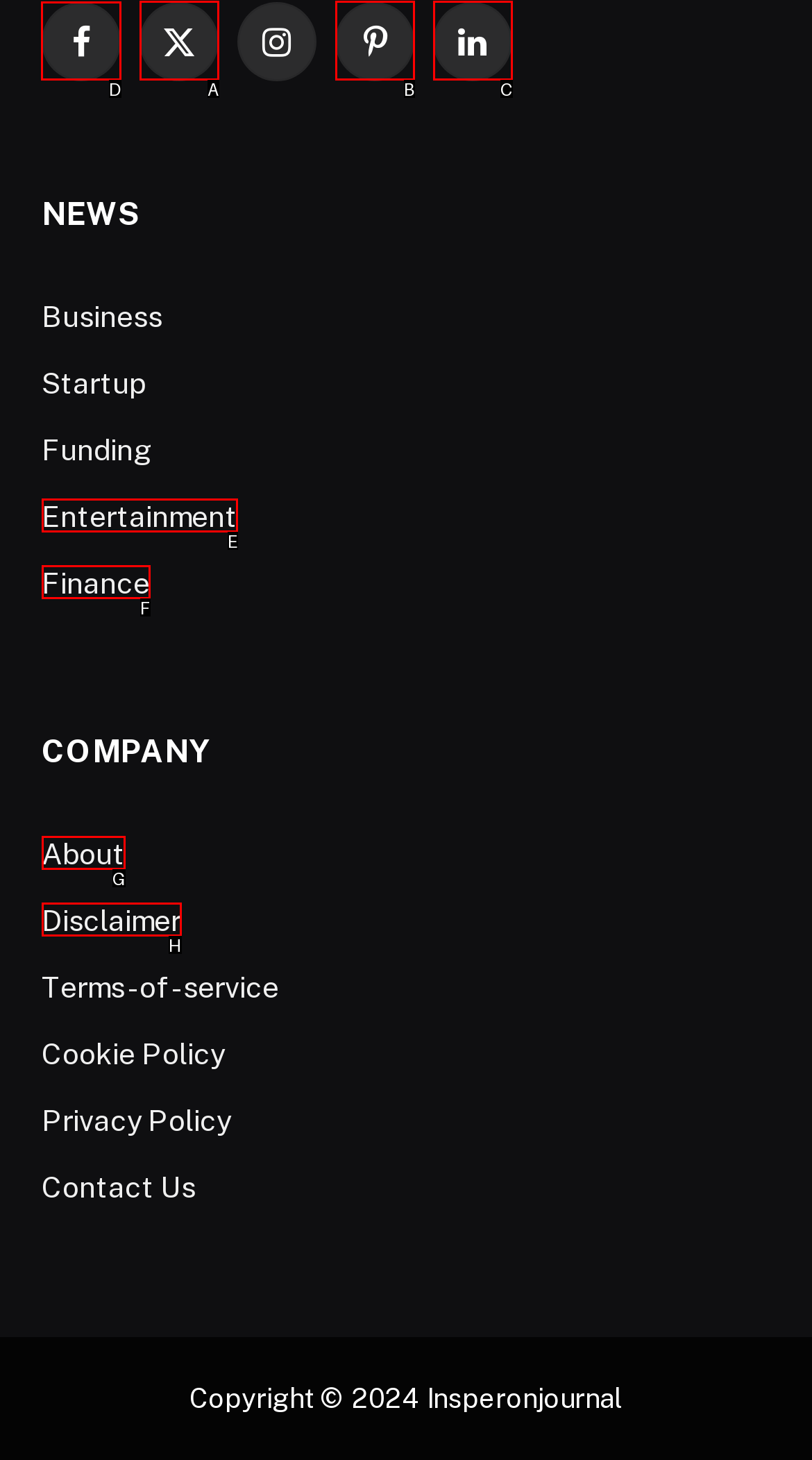Point out the correct UI element to click to carry out this instruction: Go to Facebook
Answer with the letter of the chosen option from the provided choices directly.

D